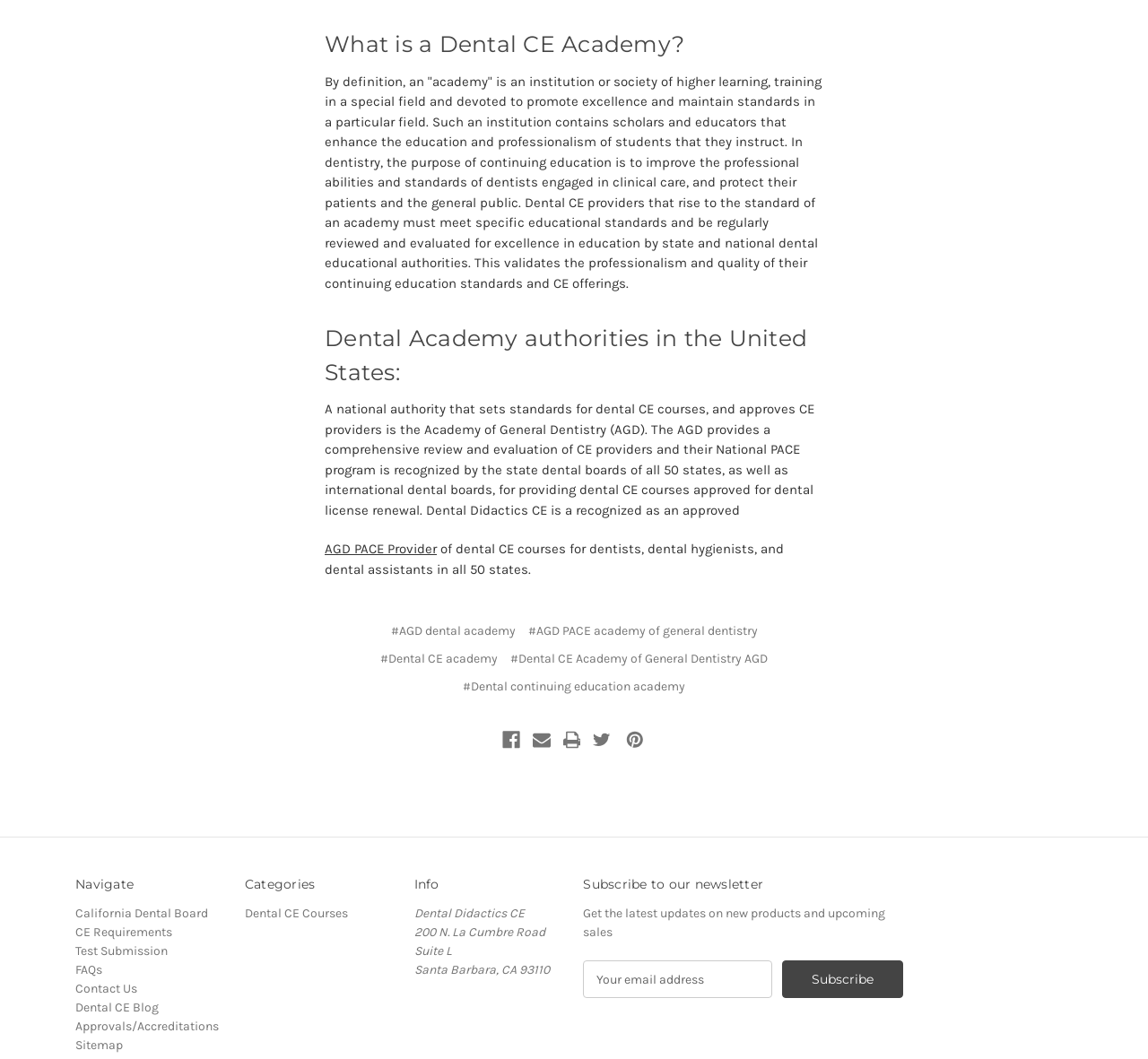Determine the bounding box for the UI element that matches this description: "Approvals/Accreditations".

[0.066, 0.962, 0.191, 0.977]